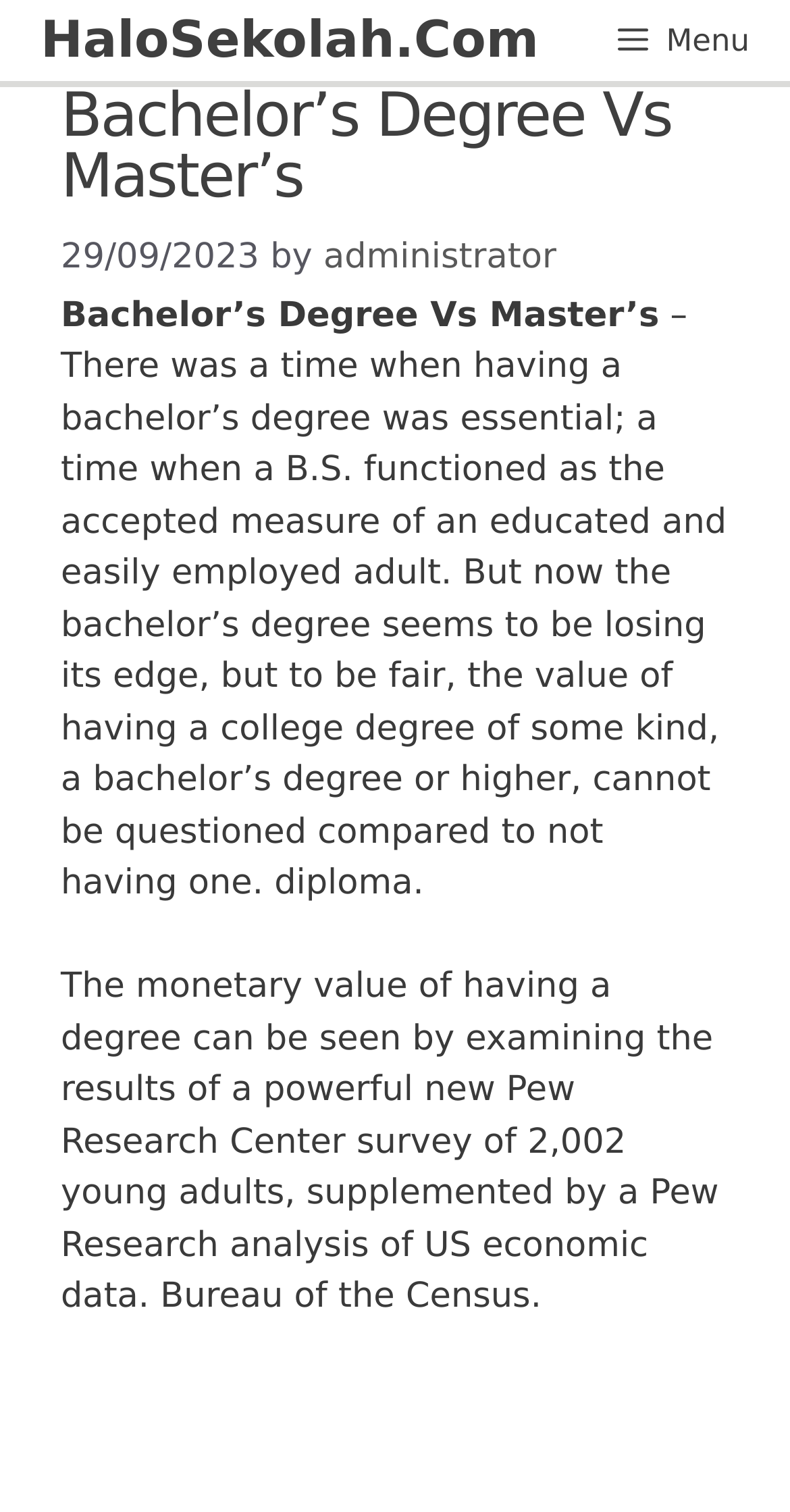What organization is mentioned in the article? Analyze the screenshot and reply with just one word or a short phrase.

Pew Research Center